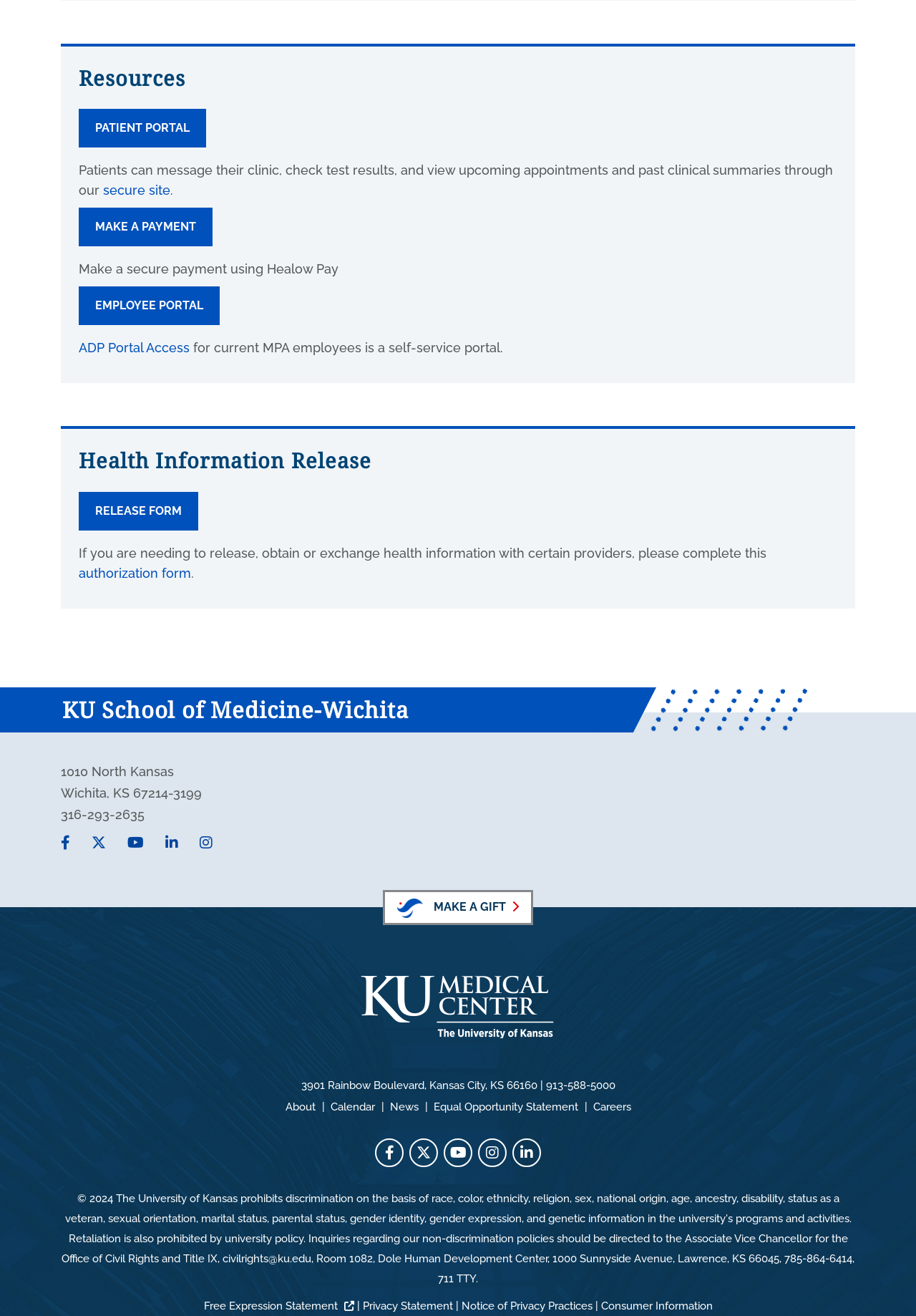Find the bounding box coordinates for the area that should be clicked to accomplish the instruction: "Make a gift using the MAKE A GIFT link".

[0.418, 0.676, 0.582, 0.703]